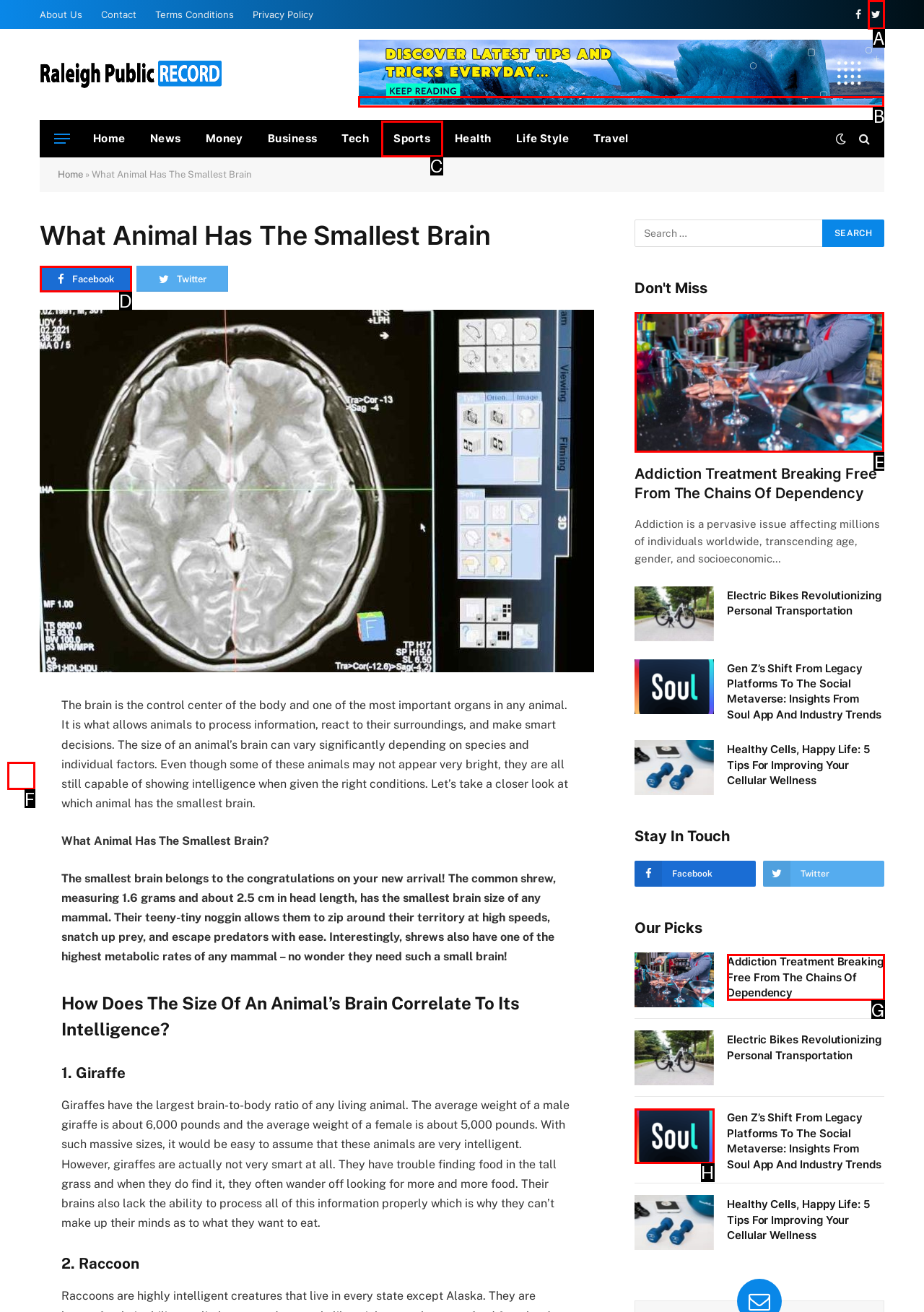Given the task: Read the article 'Addiction Treatment Breaking Free From The Chains Of Dependency', tell me which HTML element to click on.
Answer with the letter of the correct option from the given choices.

E